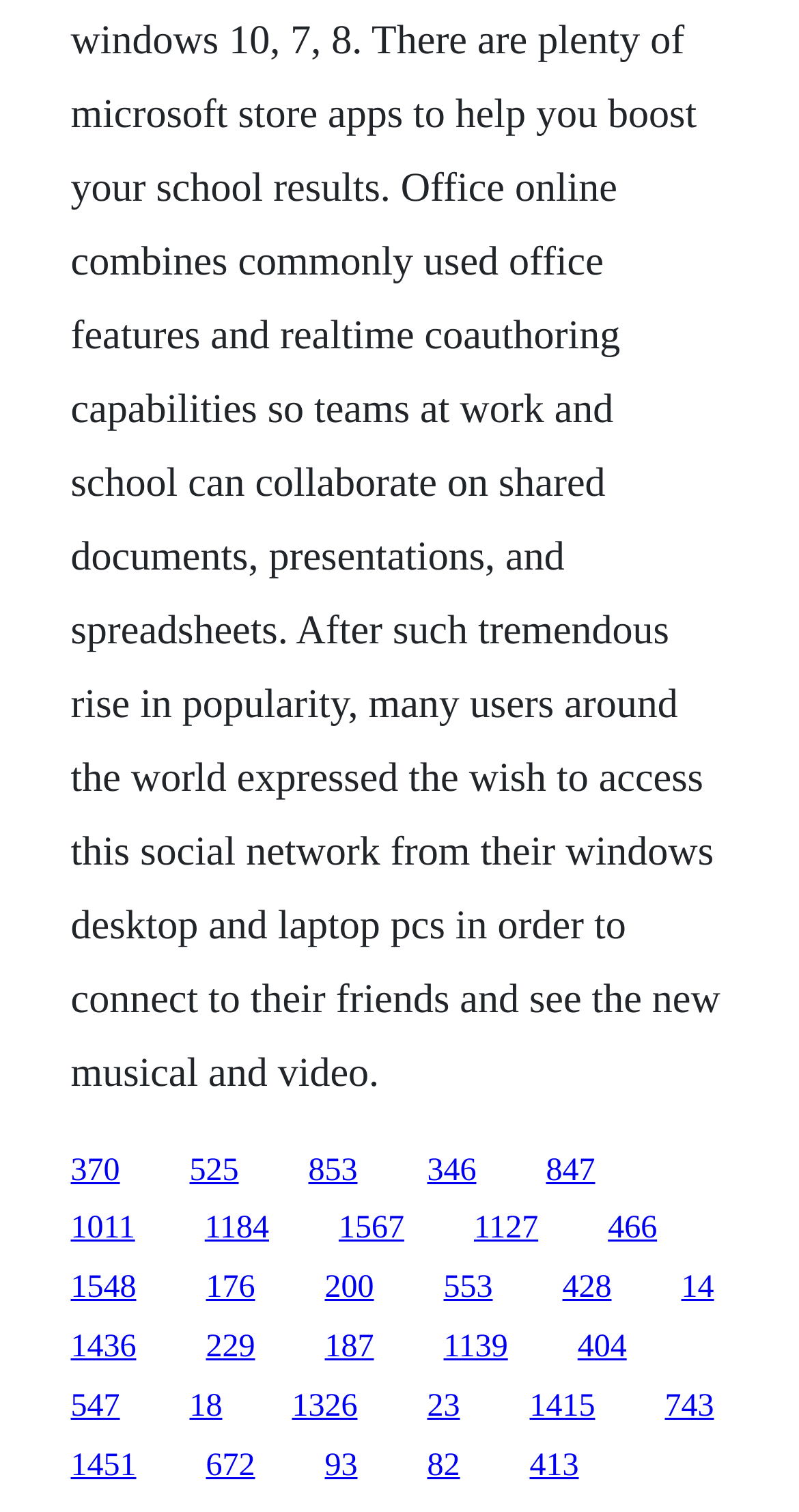Please find the bounding box coordinates for the clickable element needed to perform this instruction: "View December 2021".

None